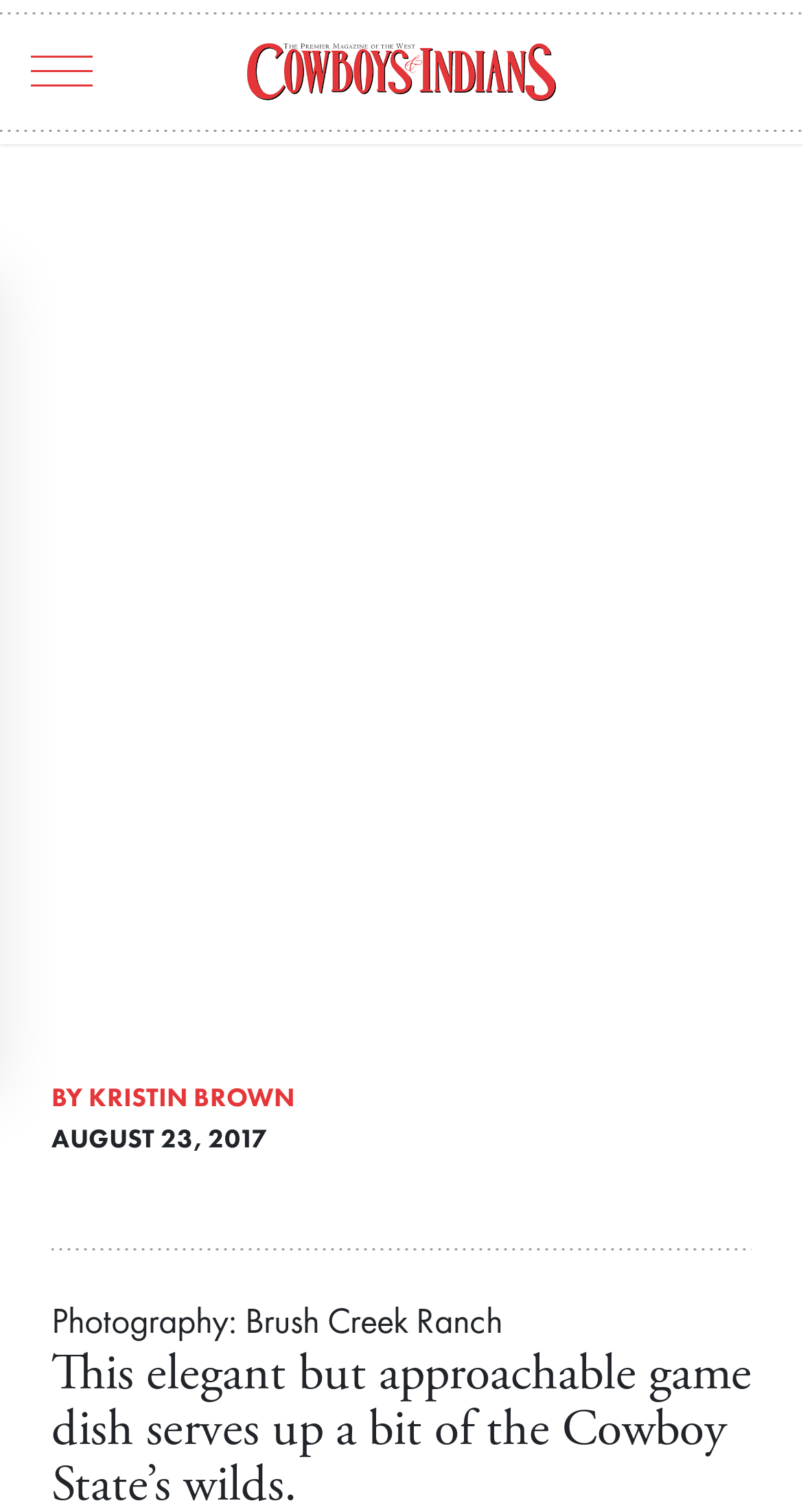Please mark the clickable region by giving the bounding box coordinates needed to complete this instruction: "share on facebook".

[0.479, 0.696, 0.508, 0.737]